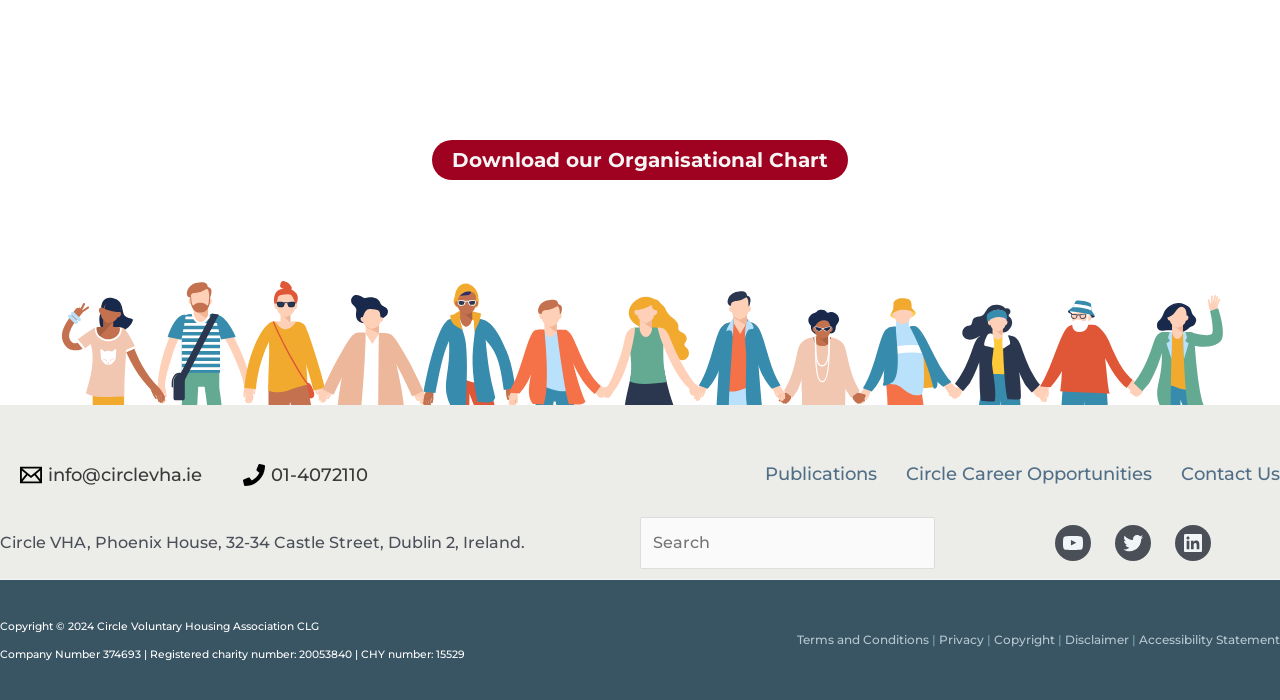Please provide a one-word or phrase answer to the question: 
What is the organization's email address?

info@circlevha.ie